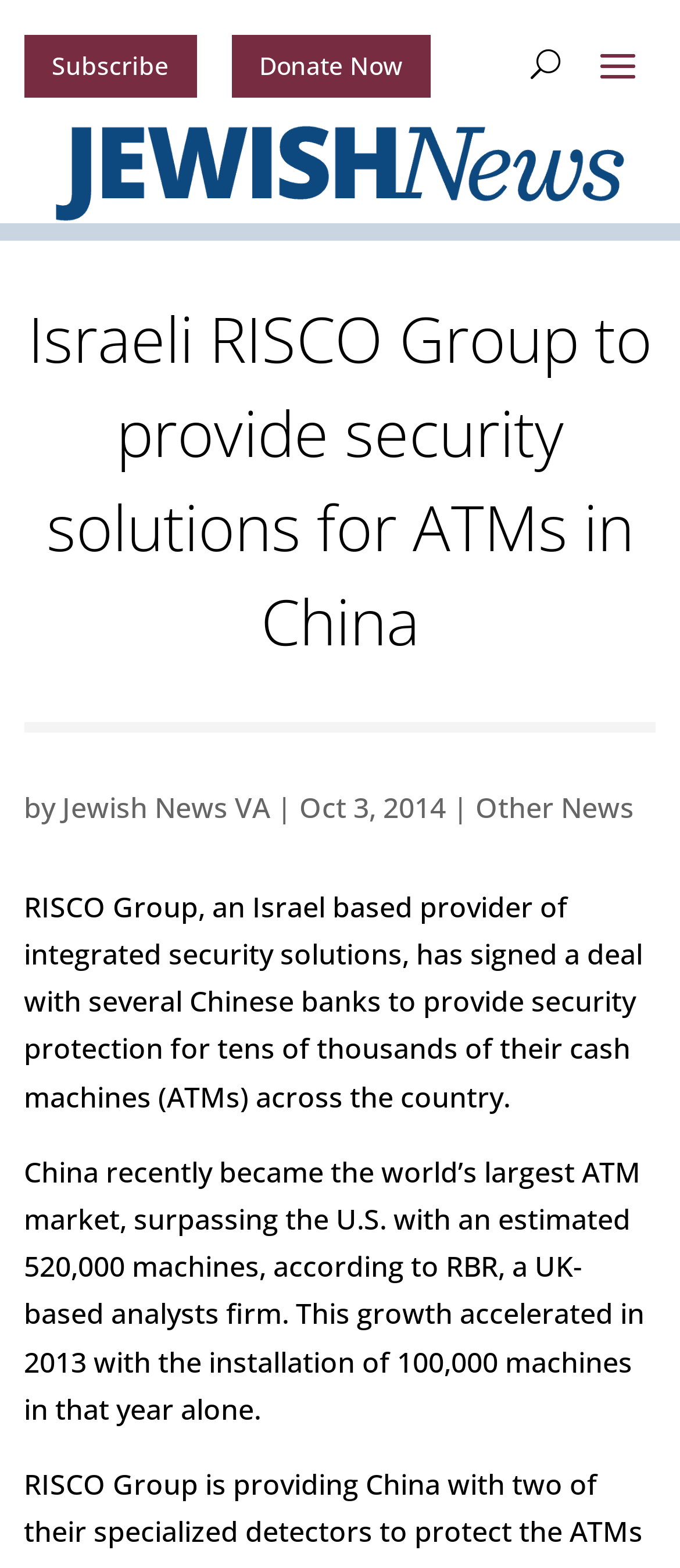Given the element description Other News, predict the bounding box coordinates for the UI element in the webpage screenshot. The format should be (top-left x, top-left y, bottom-right x, bottom-right y), and the values should be between 0 and 1.

[0.699, 0.502, 0.932, 0.527]